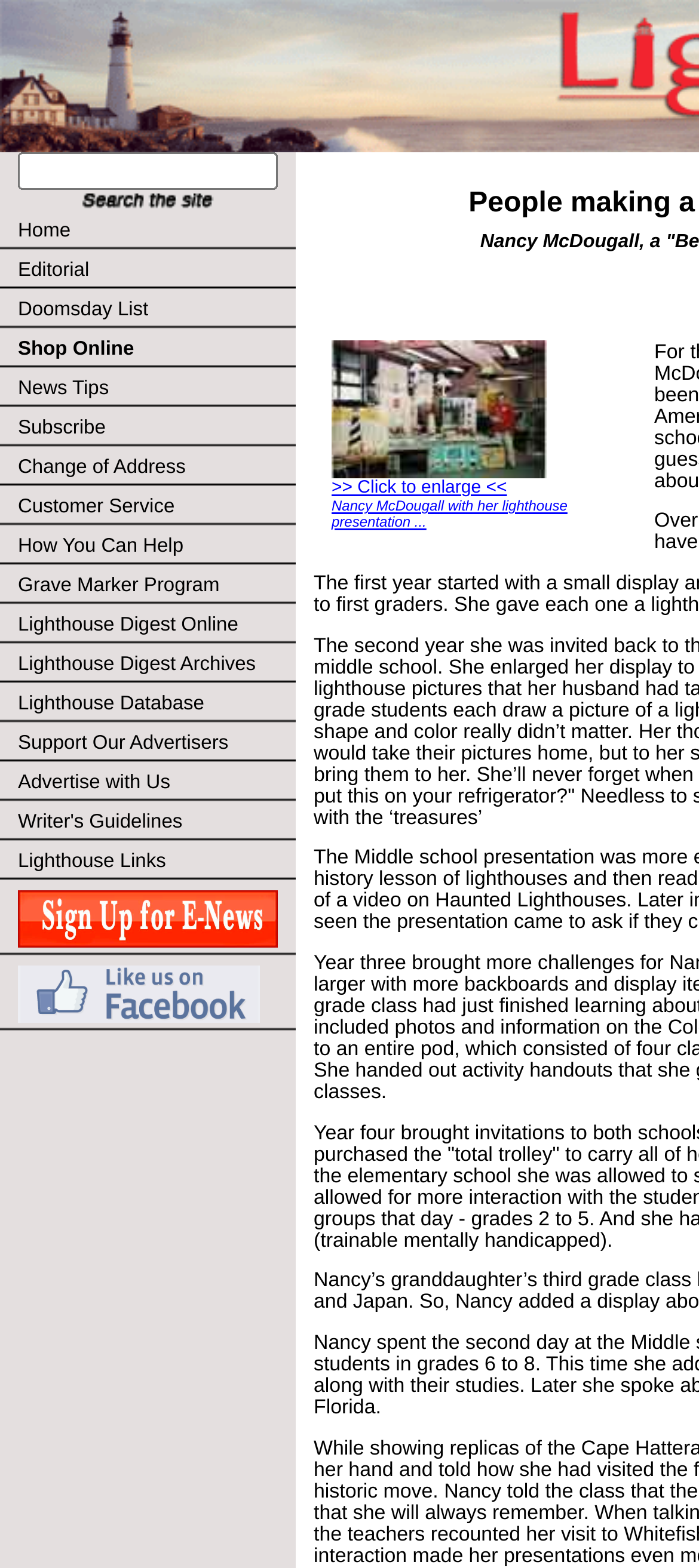Determine the bounding box coordinates of the target area to click to execute the following instruction: "Search for something."

[0.026, 0.097, 0.397, 0.121]